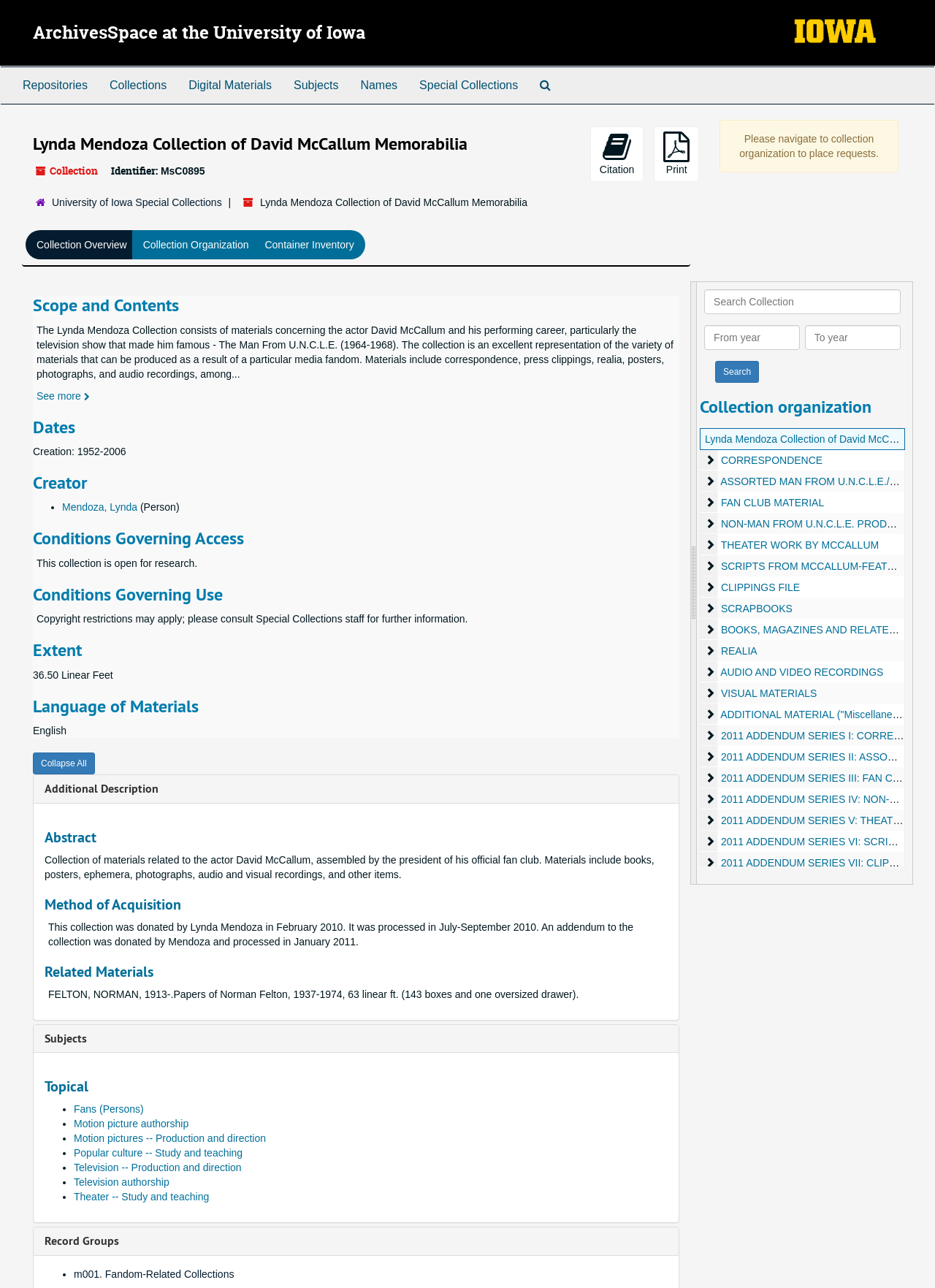Determine the bounding box coordinates of the region that needs to be clicked to achieve the task: "Click on the 'CLICK HERE' button".

None